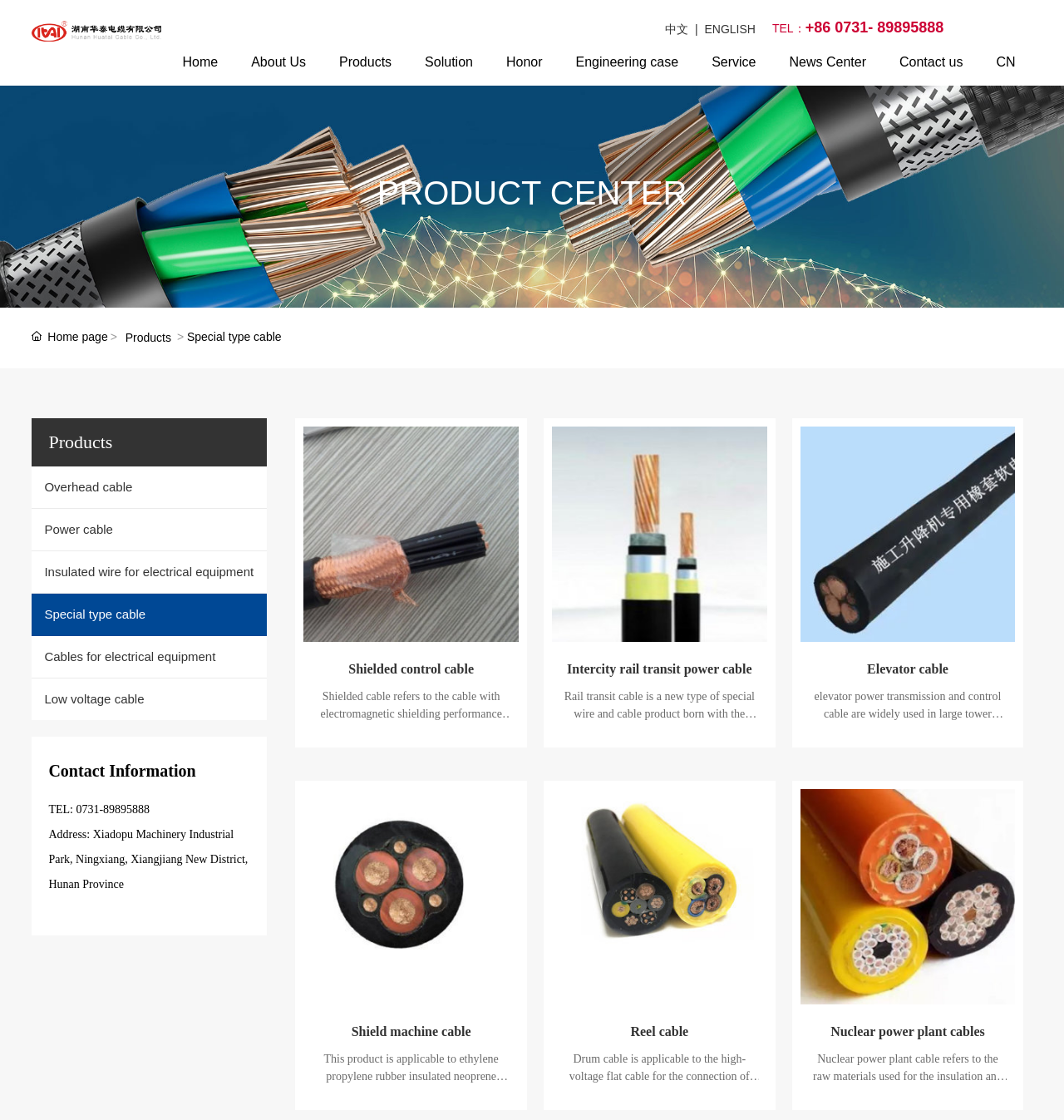Identify the bounding box coordinates of the area you need to click to perform the following instruction: "Click the 'Overhead cable' link".

[0.03, 0.416, 0.251, 0.454]